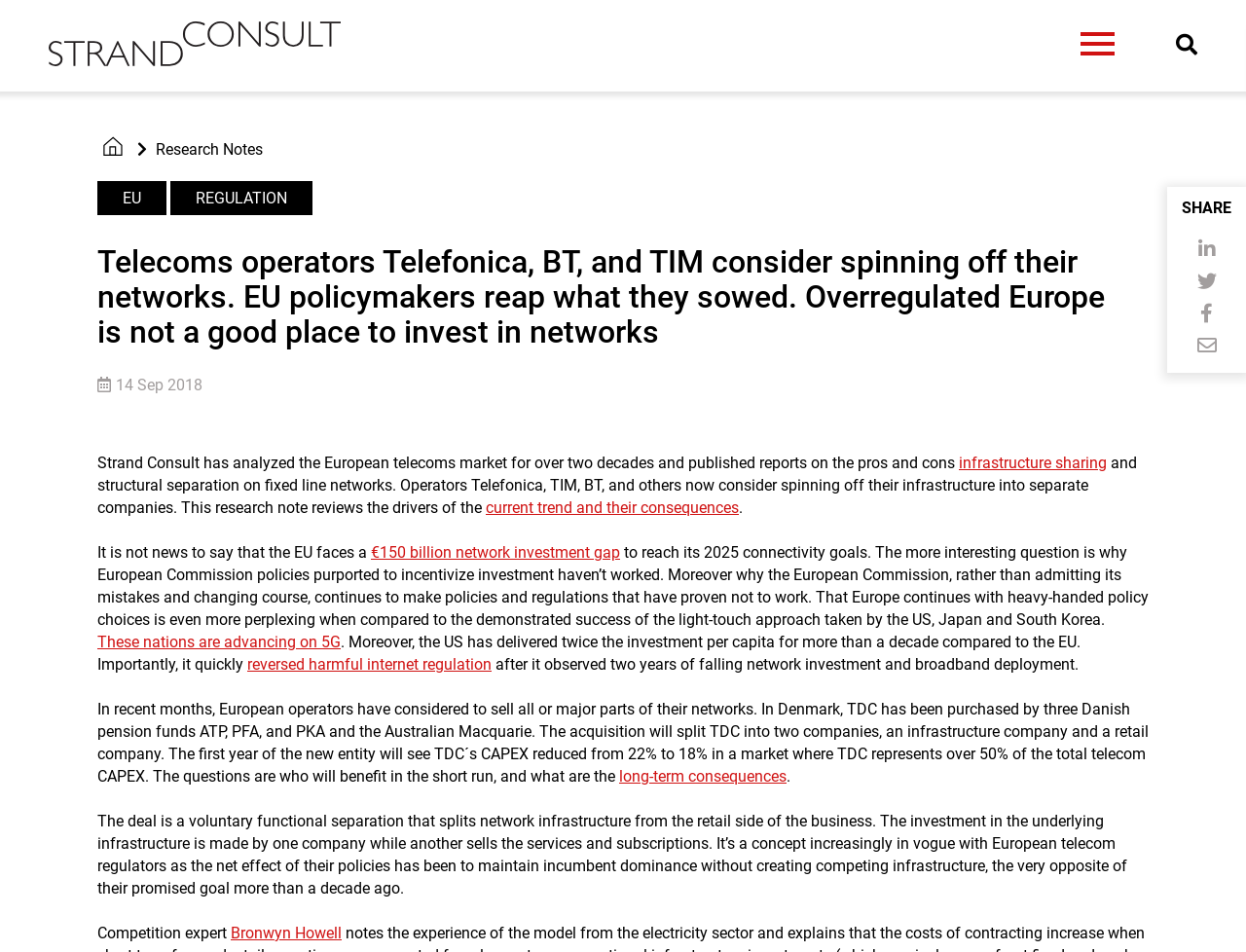Find the bounding box coordinates of the clickable area required to complete the following action: "Click StrandConsult Logo Black".

[0.039, 0.022, 0.273, 0.07]